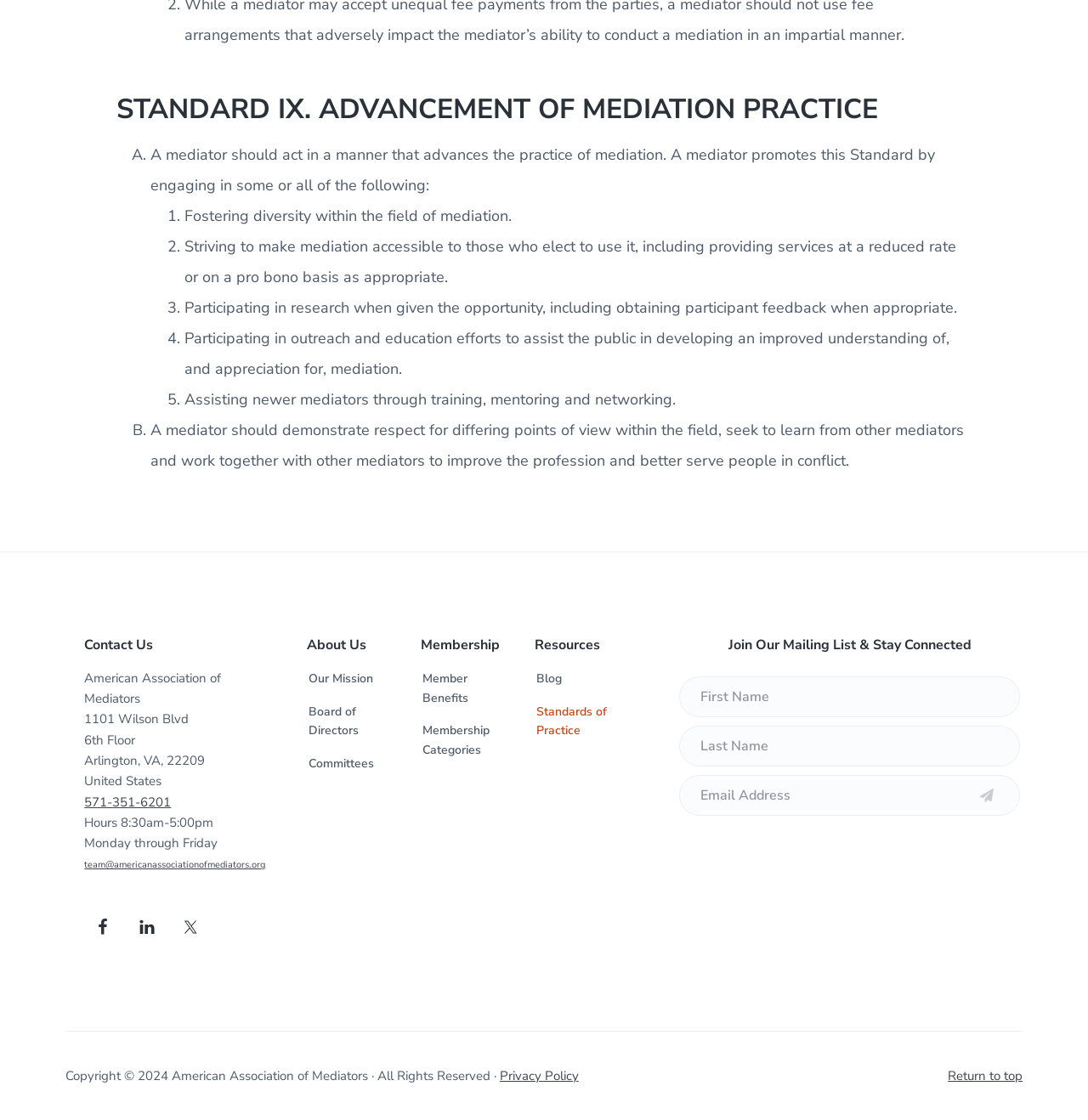Please provide a one-word or phrase answer to the question: 
What is the purpose of the 'Return to top' link?

To go back to the top of the webpage